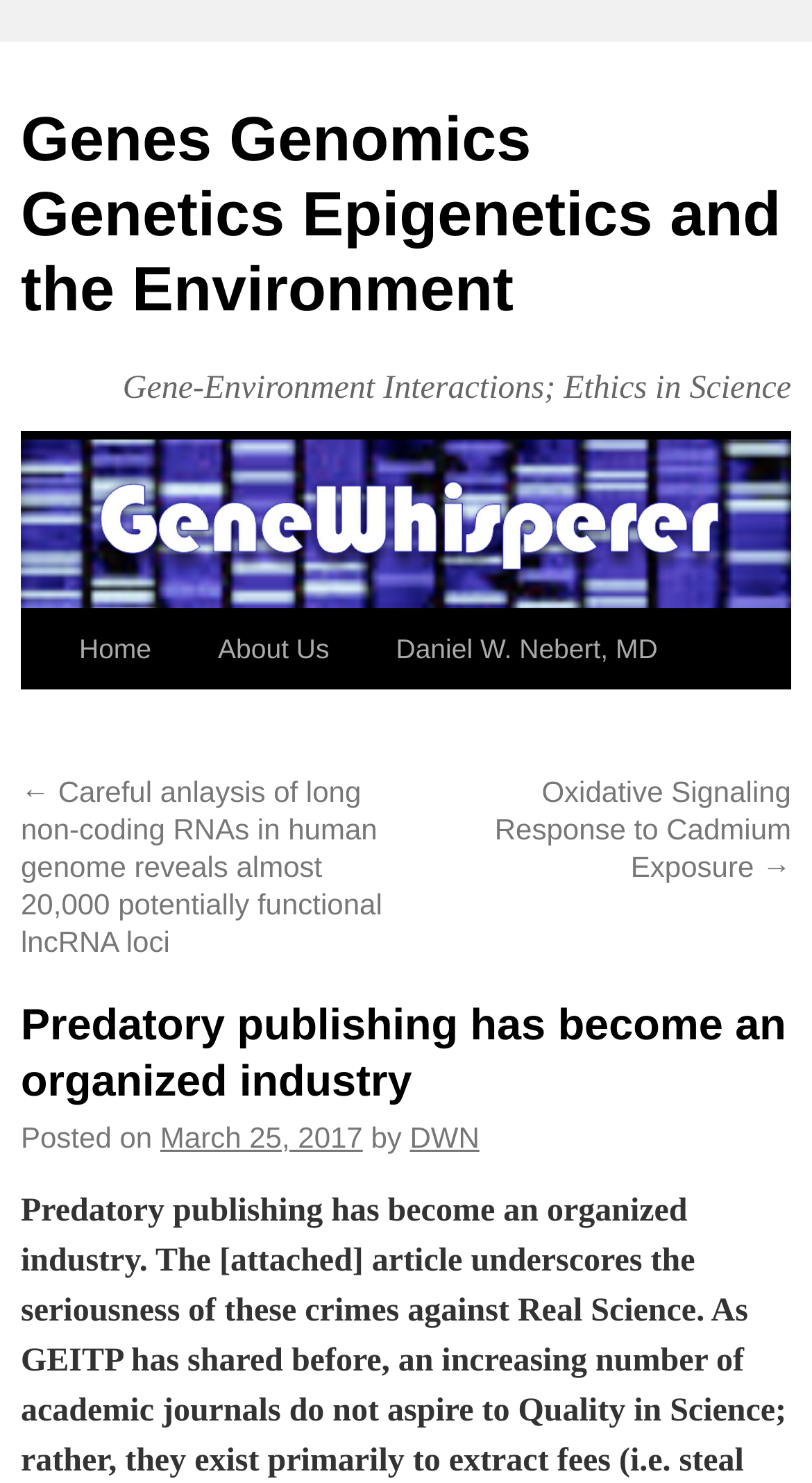Using the webpage screenshot and the element description Daniel W. Nebert, MD, determine the bounding box coordinates. Specify the coordinates in the format (top-left x, top-left y, bottom-right x, bottom-right y) with values ranging from 0 to 1.

[0.447, 0.412, 0.851, 0.465]